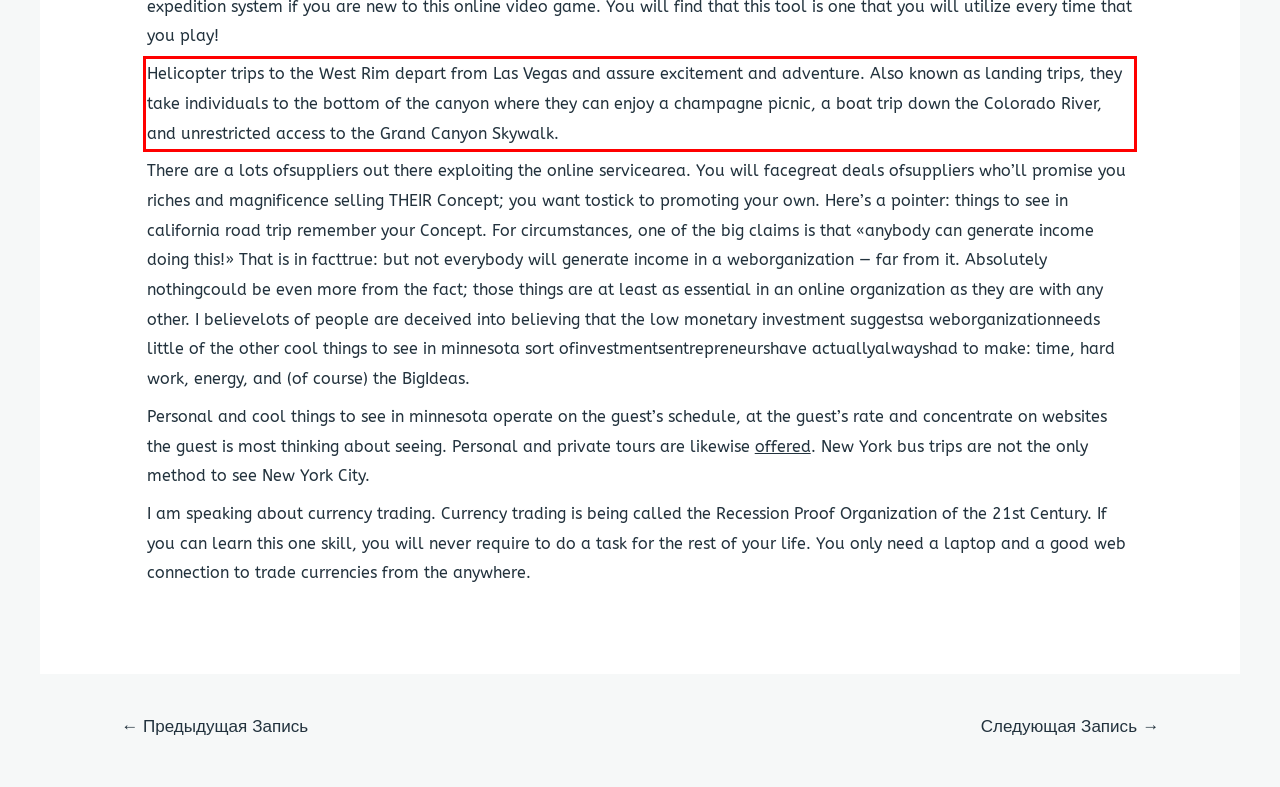Examine the webpage screenshot, find the red bounding box, and extract the text content within this marked area.

Helicopter trips to the West Rim depart from Las Vegas and assure excitement and adventure. Also known as landing trips, they take individuals to the bottom of the canyon where they can enjoy a champagne picnic, a boat trip down the Colorado River, and unrestricted access to the Grand Canyon Skywalk.